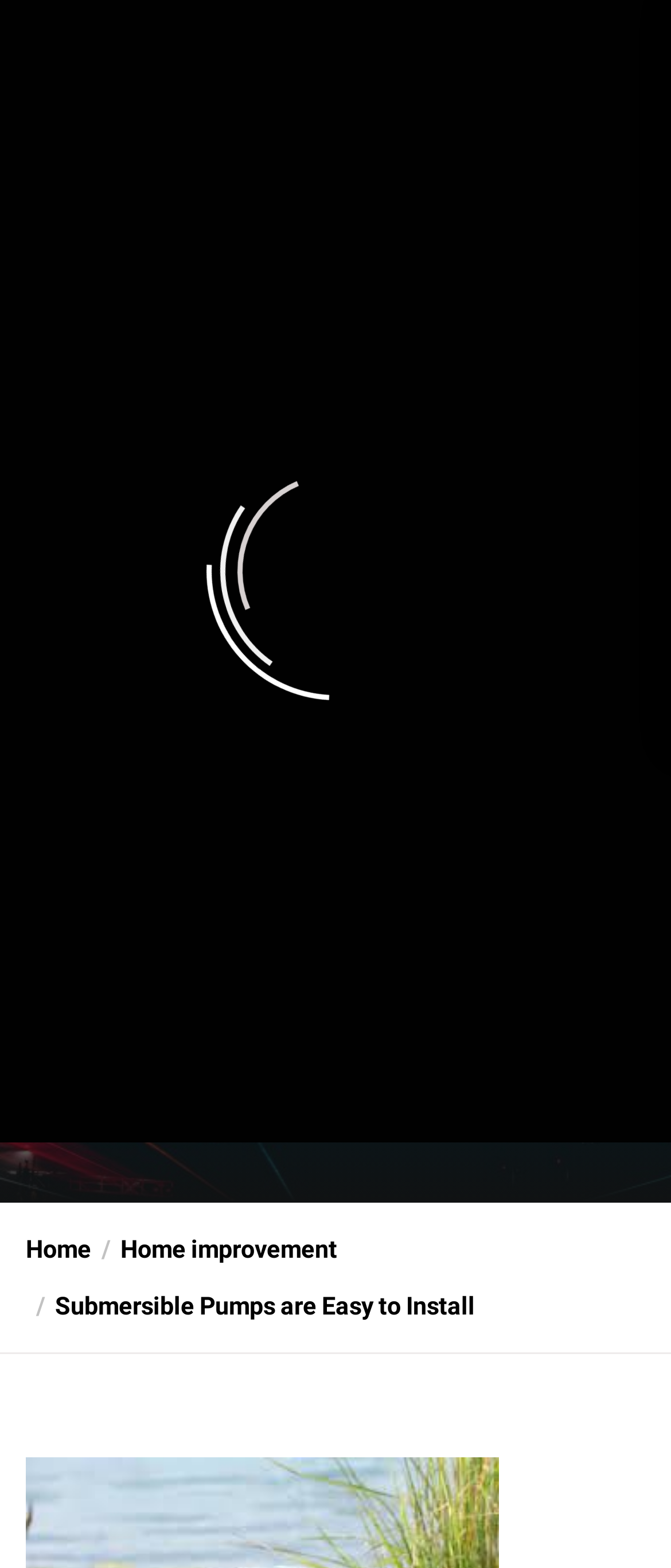Provide a one-word or short-phrase response to the question:
What is the date mentioned on the webpage?

13 June 2024, Thursday